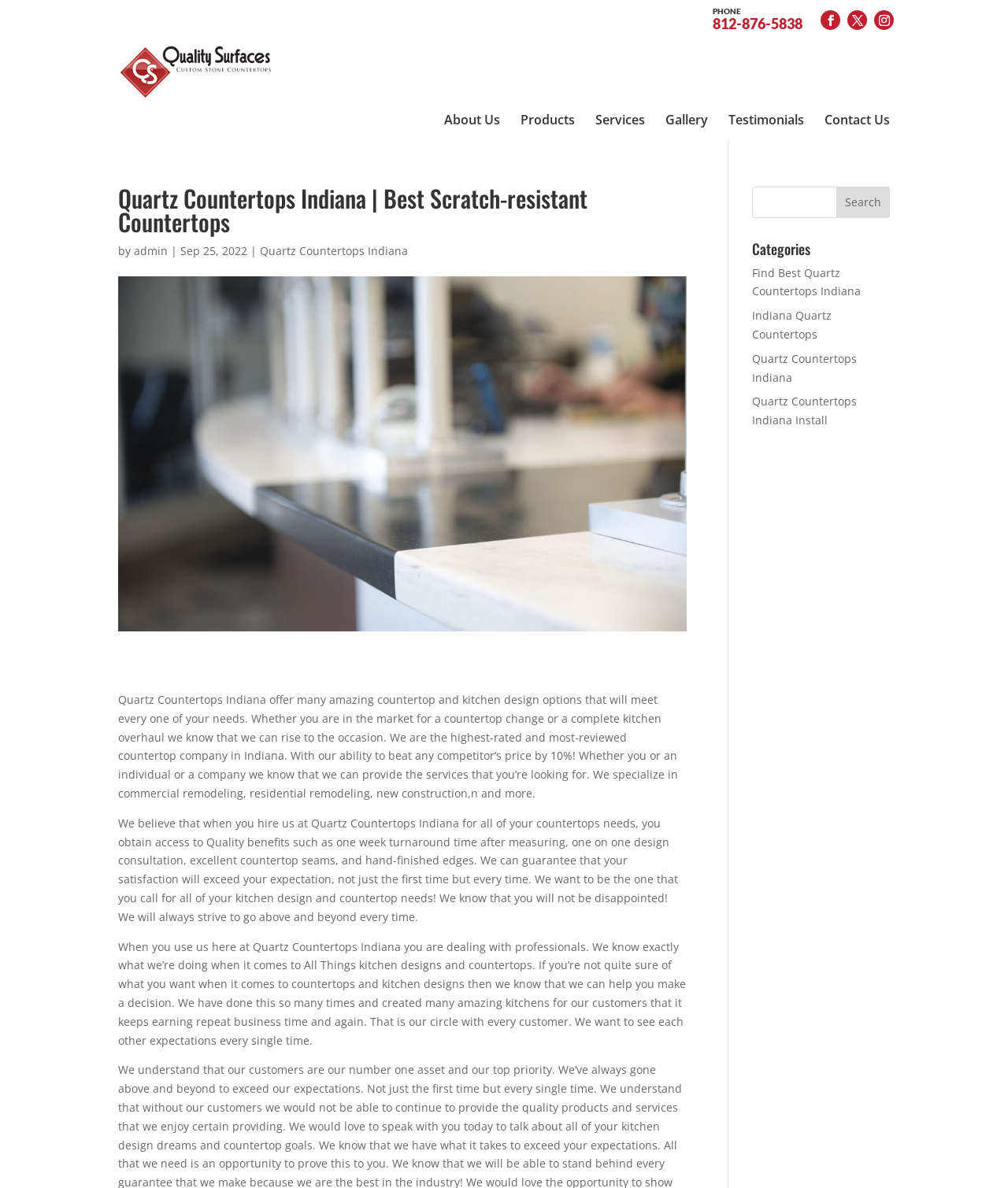Provide the bounding box coordinates of the section that needs to be clicked to accomplish the following instruction: "Search for something."

[0.746, 0.116, 0.883, 0.142]